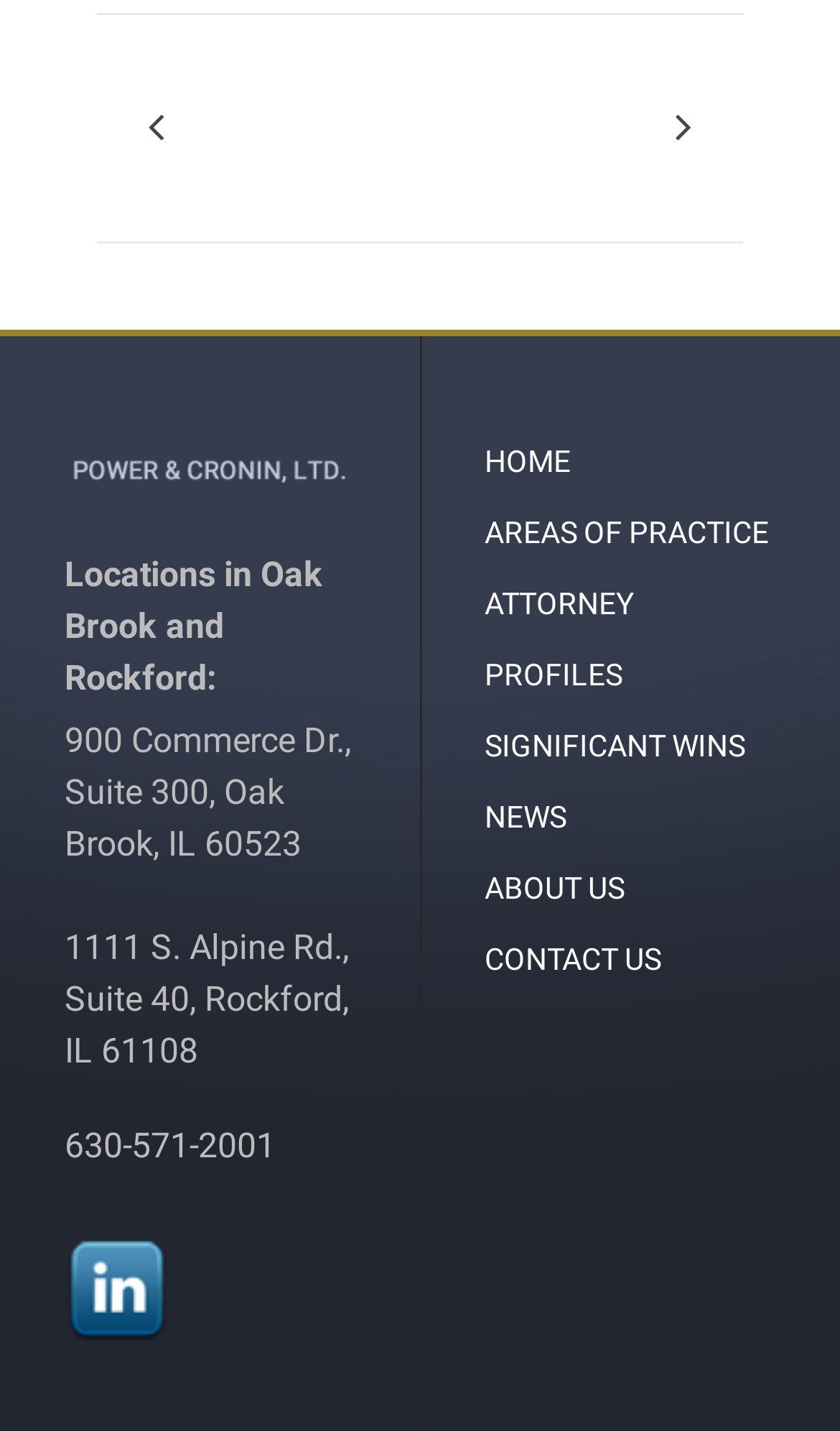What social media platform is linked on the webpage?
From the image, respond using a single word or phrase.

Linkedin